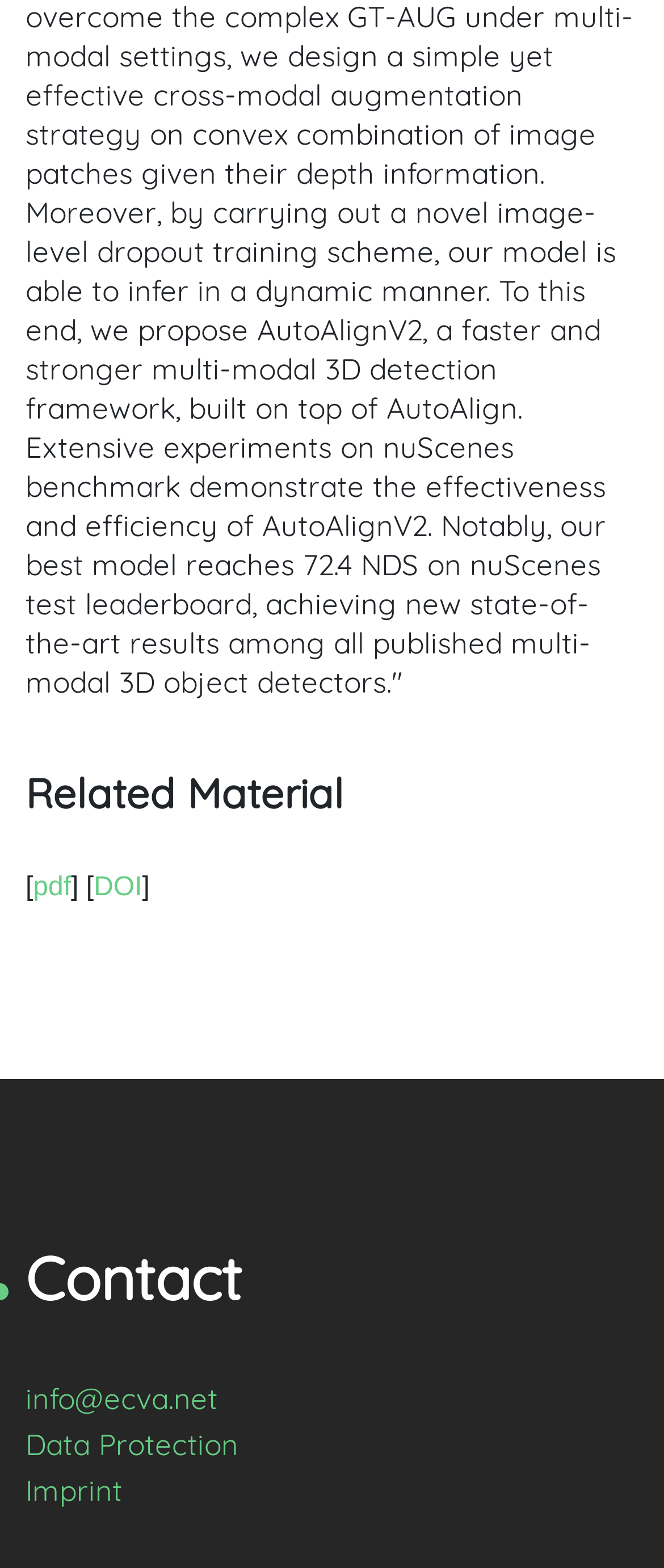Please respond in a single word or phrase: 
What is the first related material?

pdf